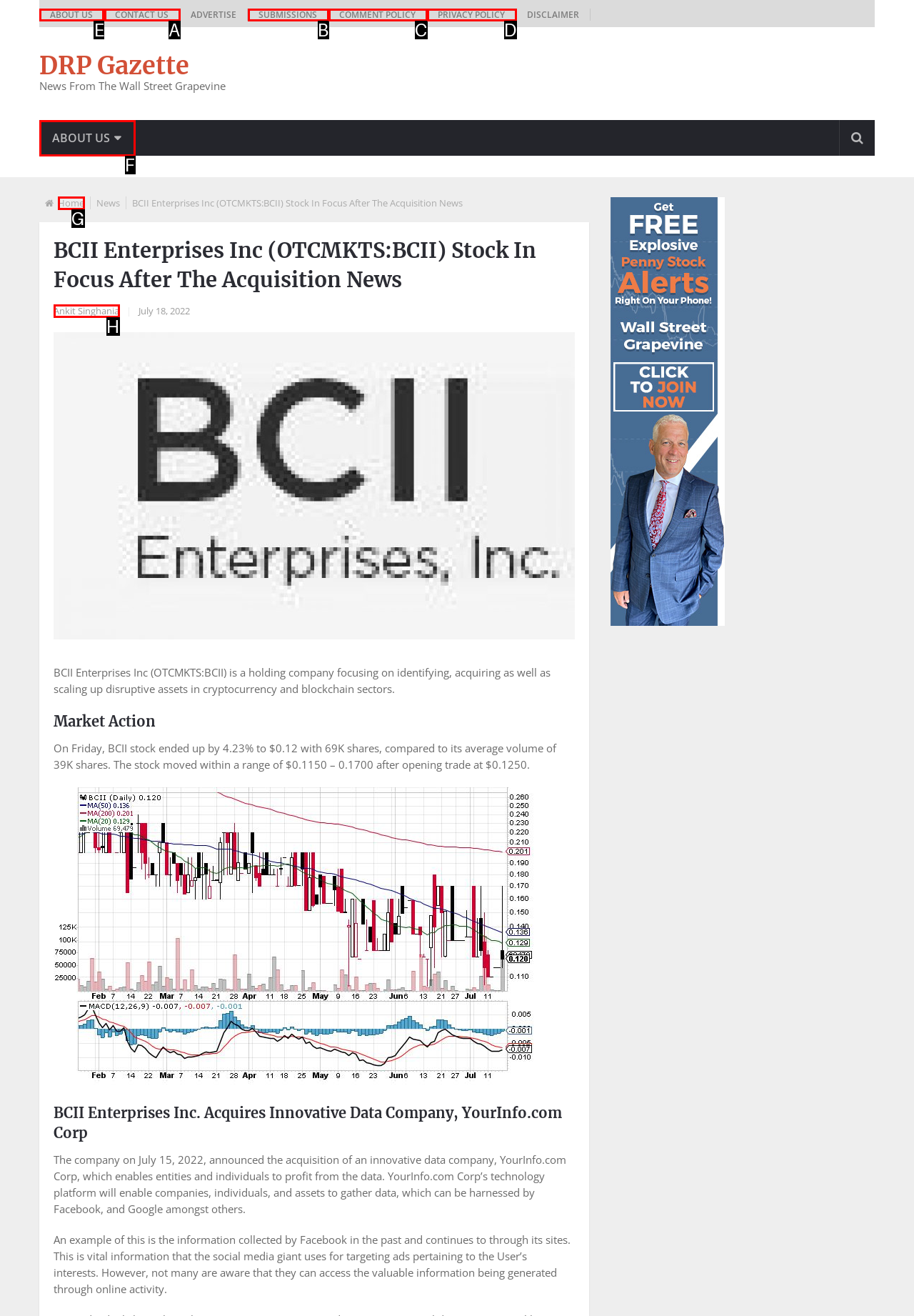Identify the HTML element I need to click to complete this task: Click ABOUT US Provide the option's letter from the available choices.

E